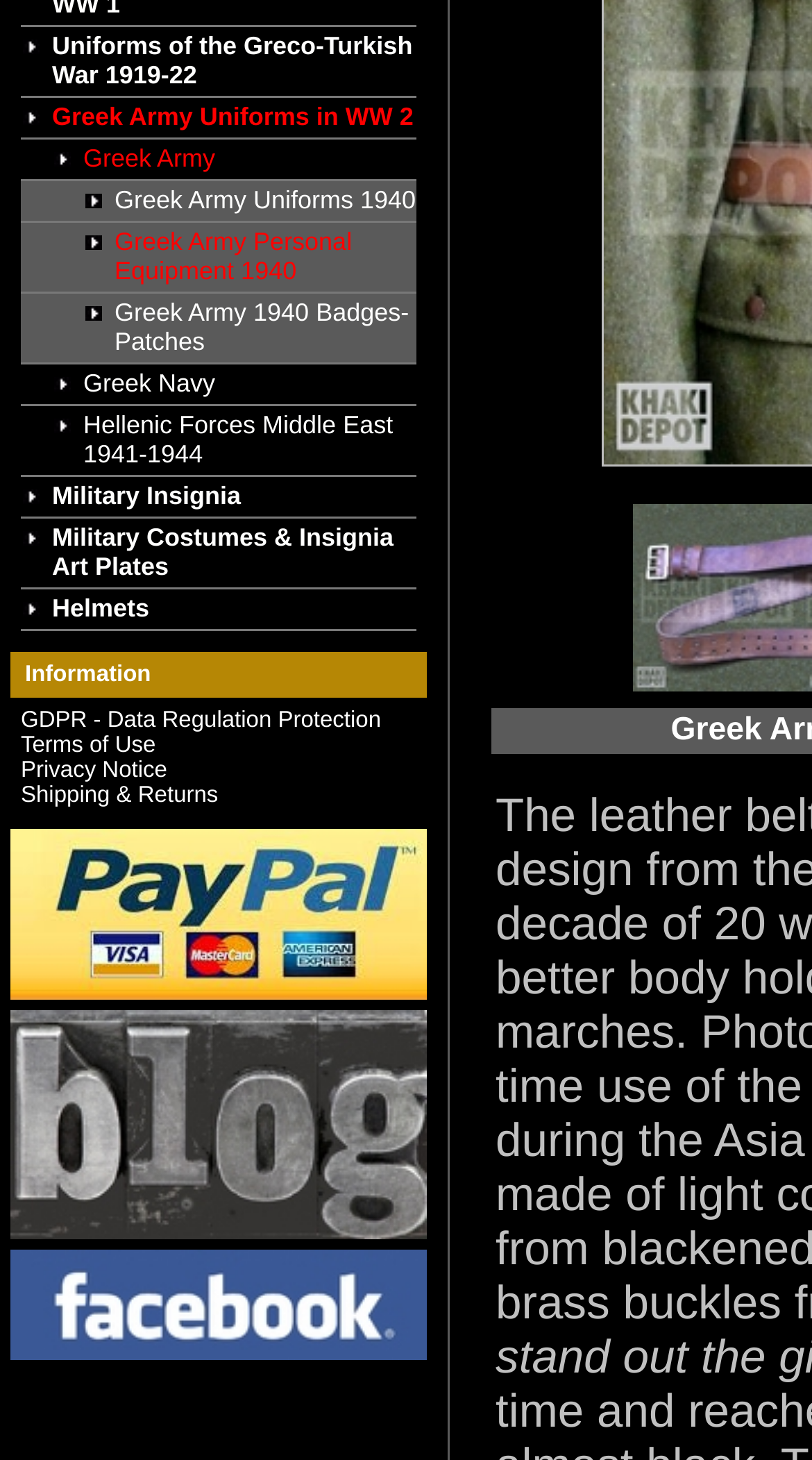Predict the bounding box of the UI element that fits this description: "Hellenic Forces Middle East 1941-1944".

[0.026, 0.278, 0.513, 0.327]